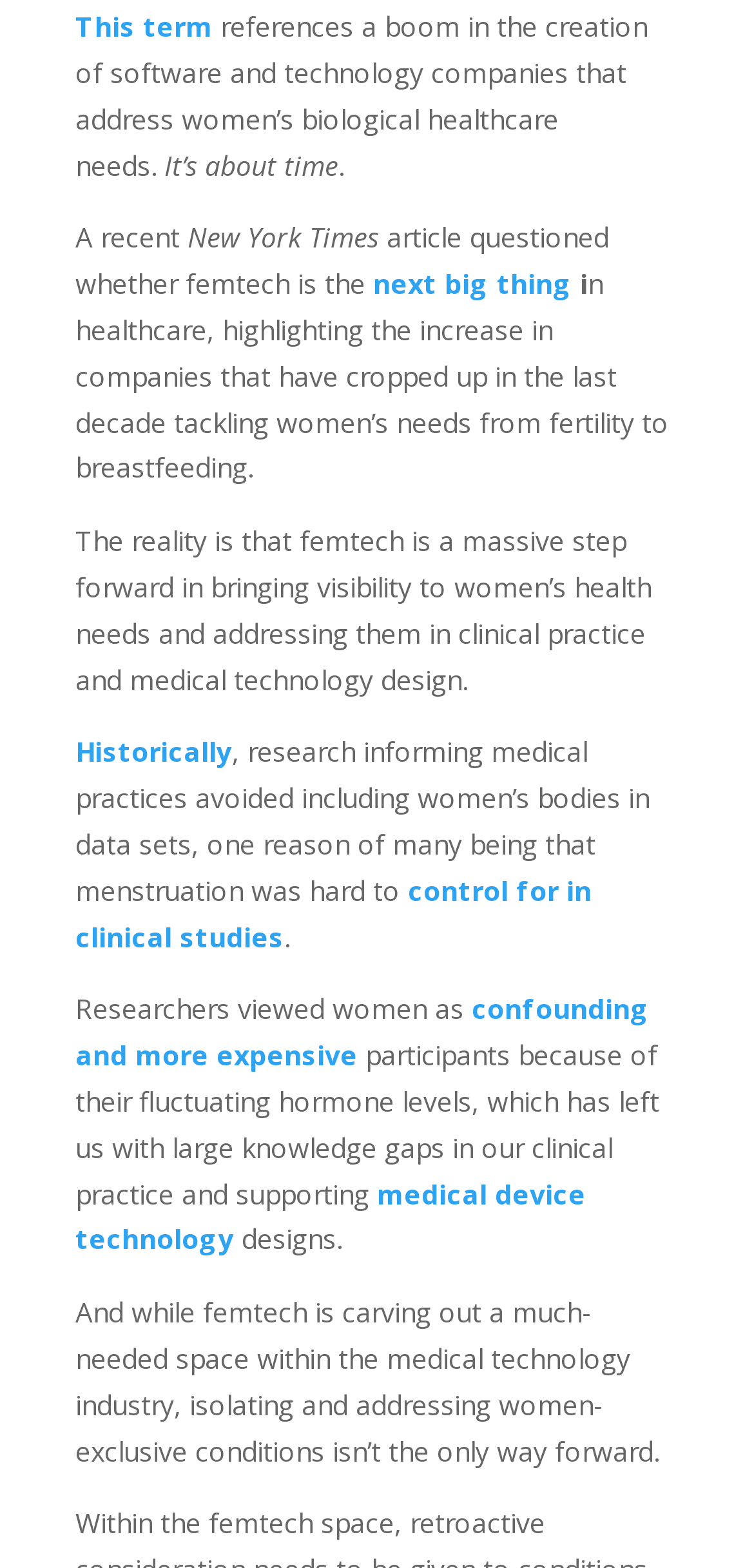Extract the bounding box coordinates for the UI element described as: "control for in clinical studies".

[0.1, 0.556, 0.785, 0.609]